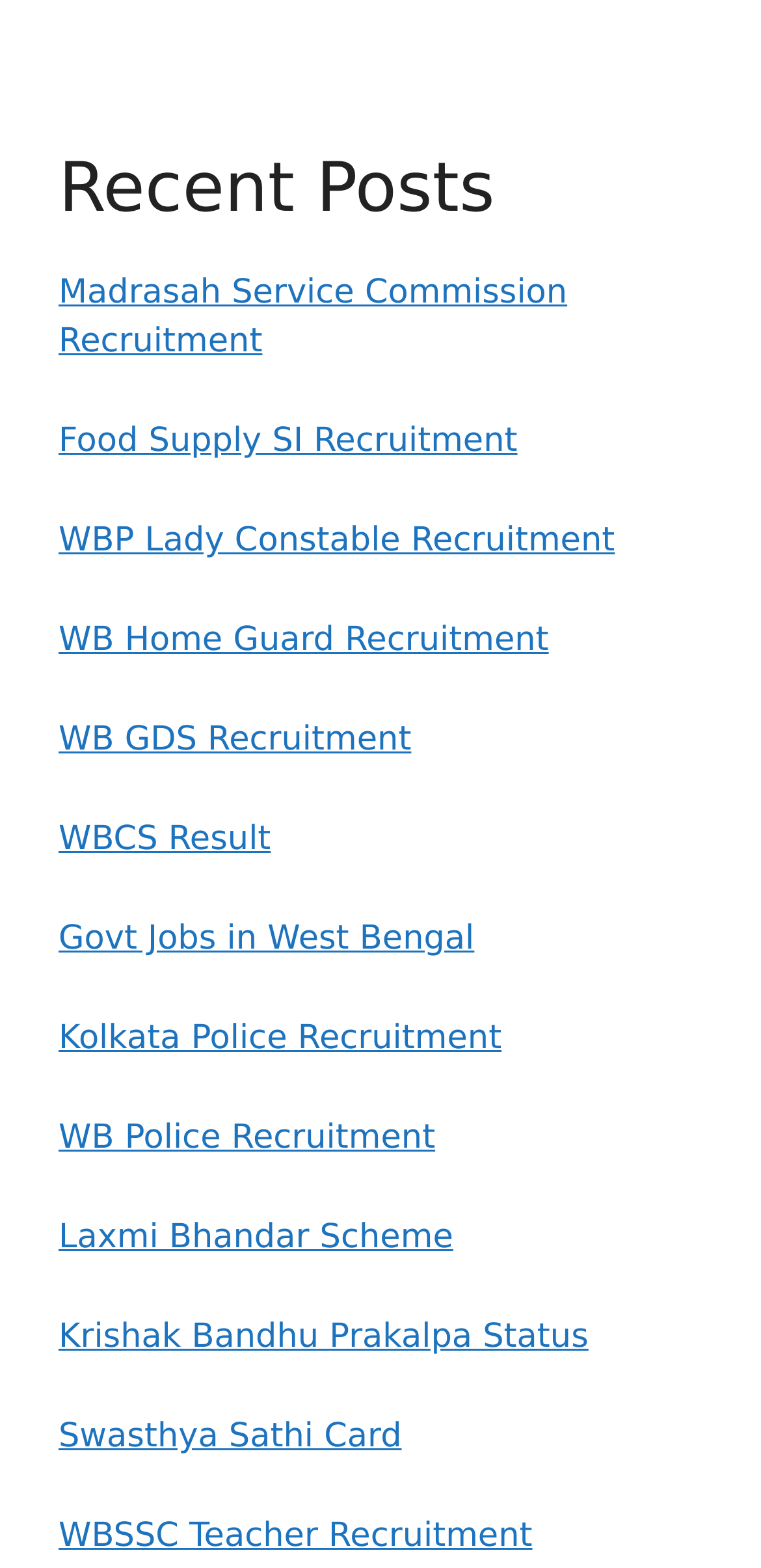Locate the bounding box coordinates of the clickable region necessary to complete the following instruction: "Check WBCS Result". Provide the coordinates in the format of four float numbers between 0 and 1, i.e., [left, top, right, bottom].

[0.077, 0.523, 0.356, 0.548]